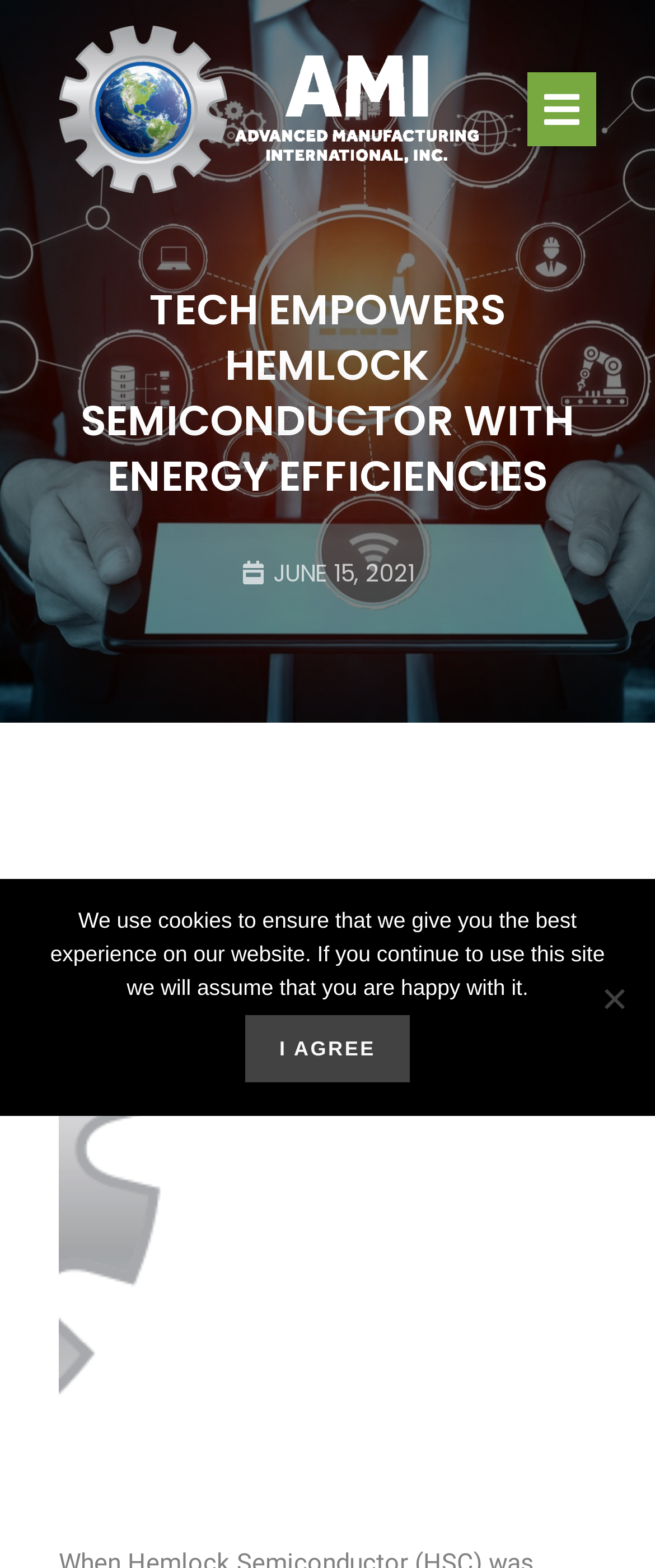How many navigation links are there?
Look at the image and construct a detailed response to the question.

There are three navigation links at the top of the webpage: 'Home', 'About Us', and 'Contact Us'.